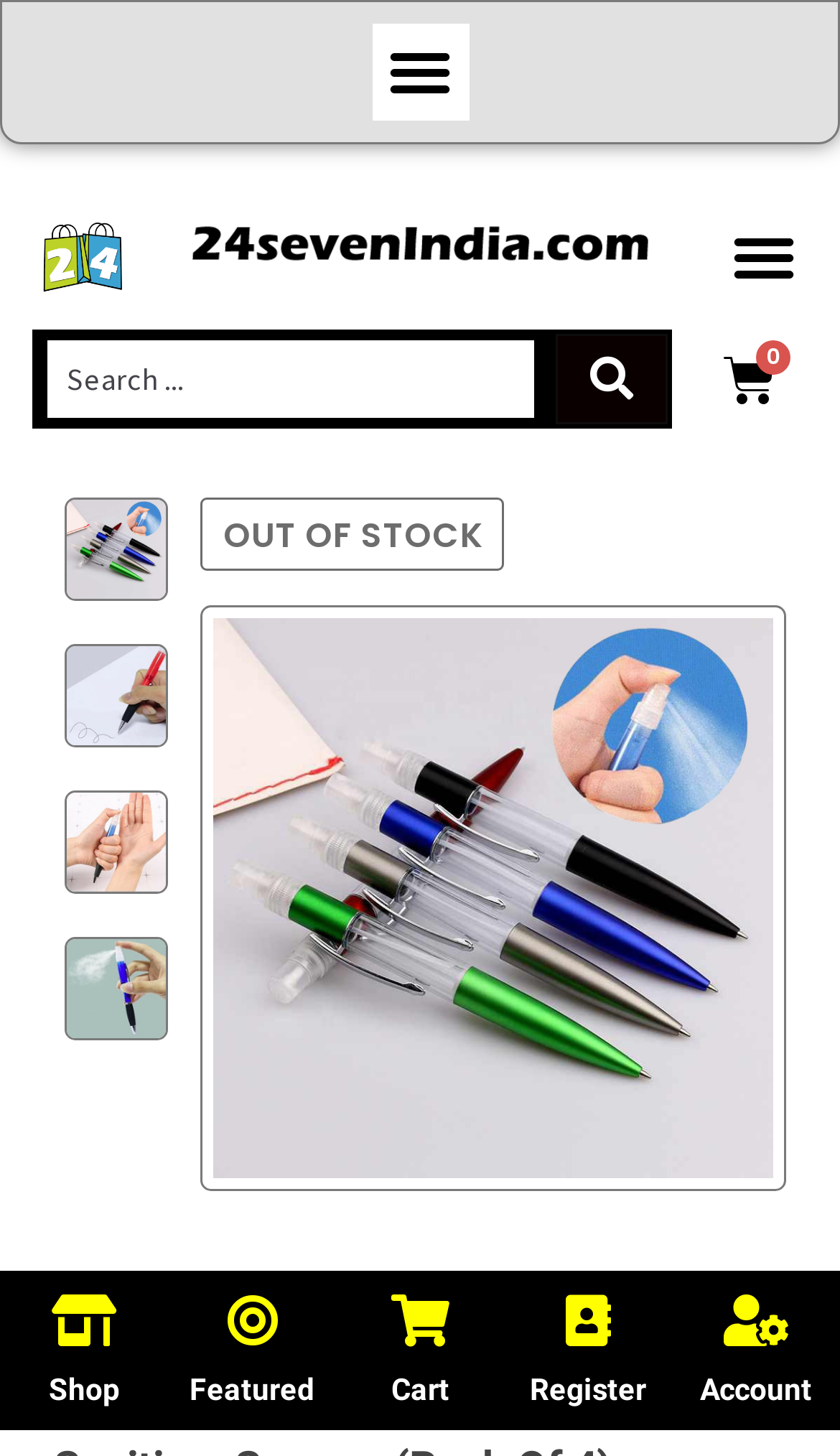Can you find the bounding box coordinates for the element that needs to be clicked to execute this instruction: "View cart"? The coordinates should be given as four float numbers between 0 and 1, i.e., [left, top, right, bottom].

[0.8, 0.227, 0.985, 0.298]